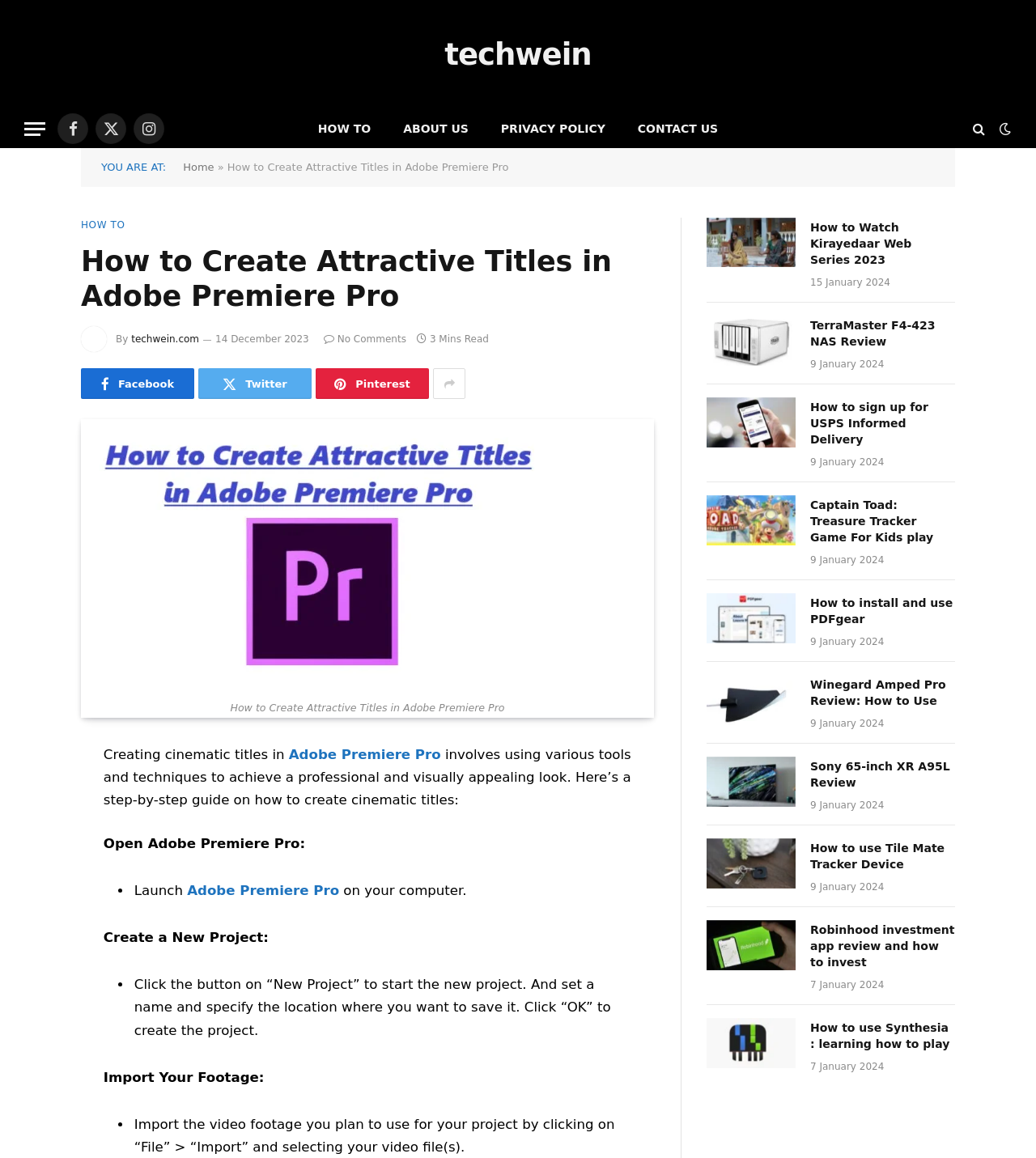Locate the bounding box of the UI element described by: "TerraMaster F4-423 NAS Review" in the given webpage screenshot.

[0.782, 0.274, 0.922, 0.302]